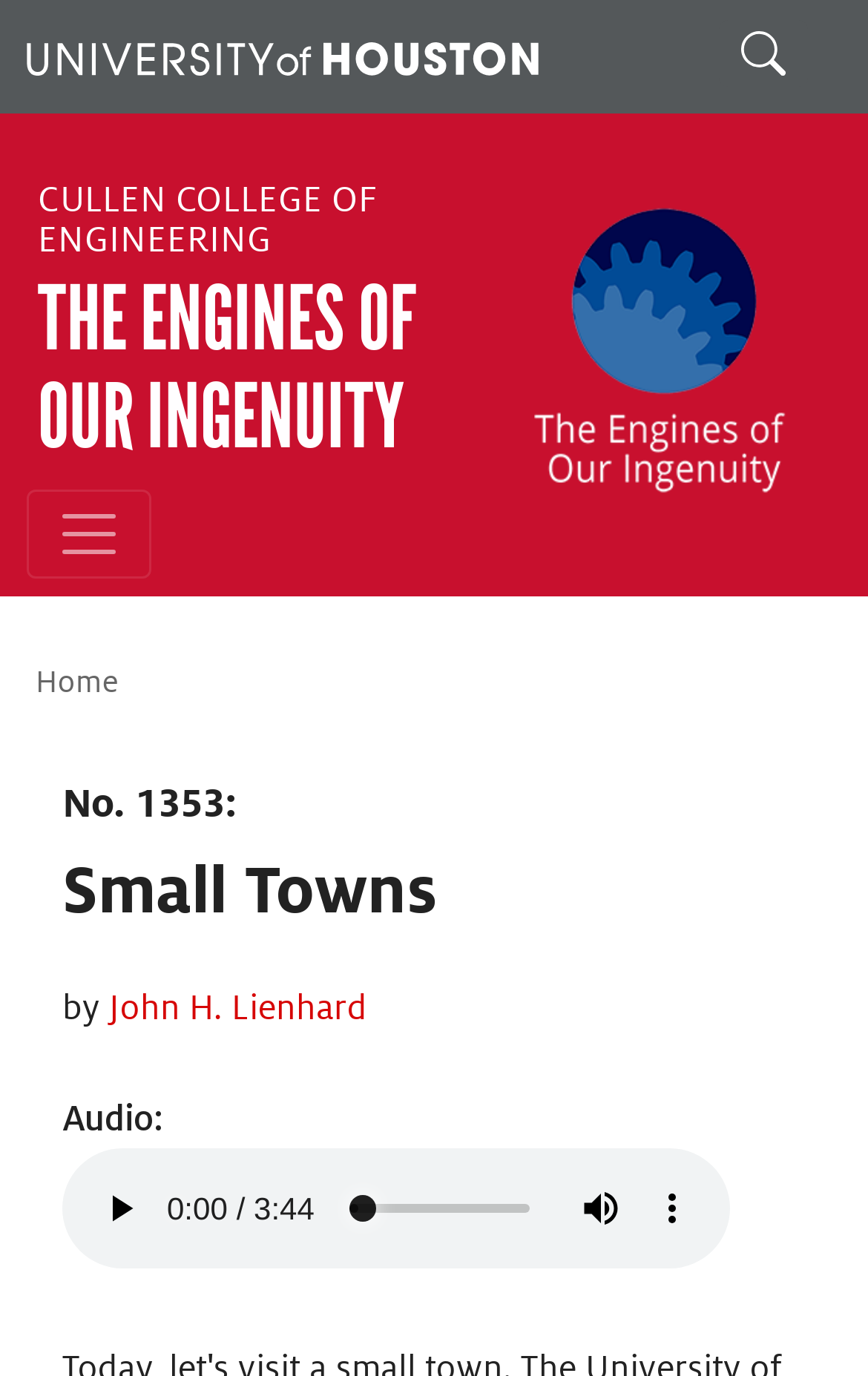Determine the bounding box coordinates for the region that must be clicked to execute the following instruction: "Search for something".

[0.79, 0.006, 0.969, 0.082]